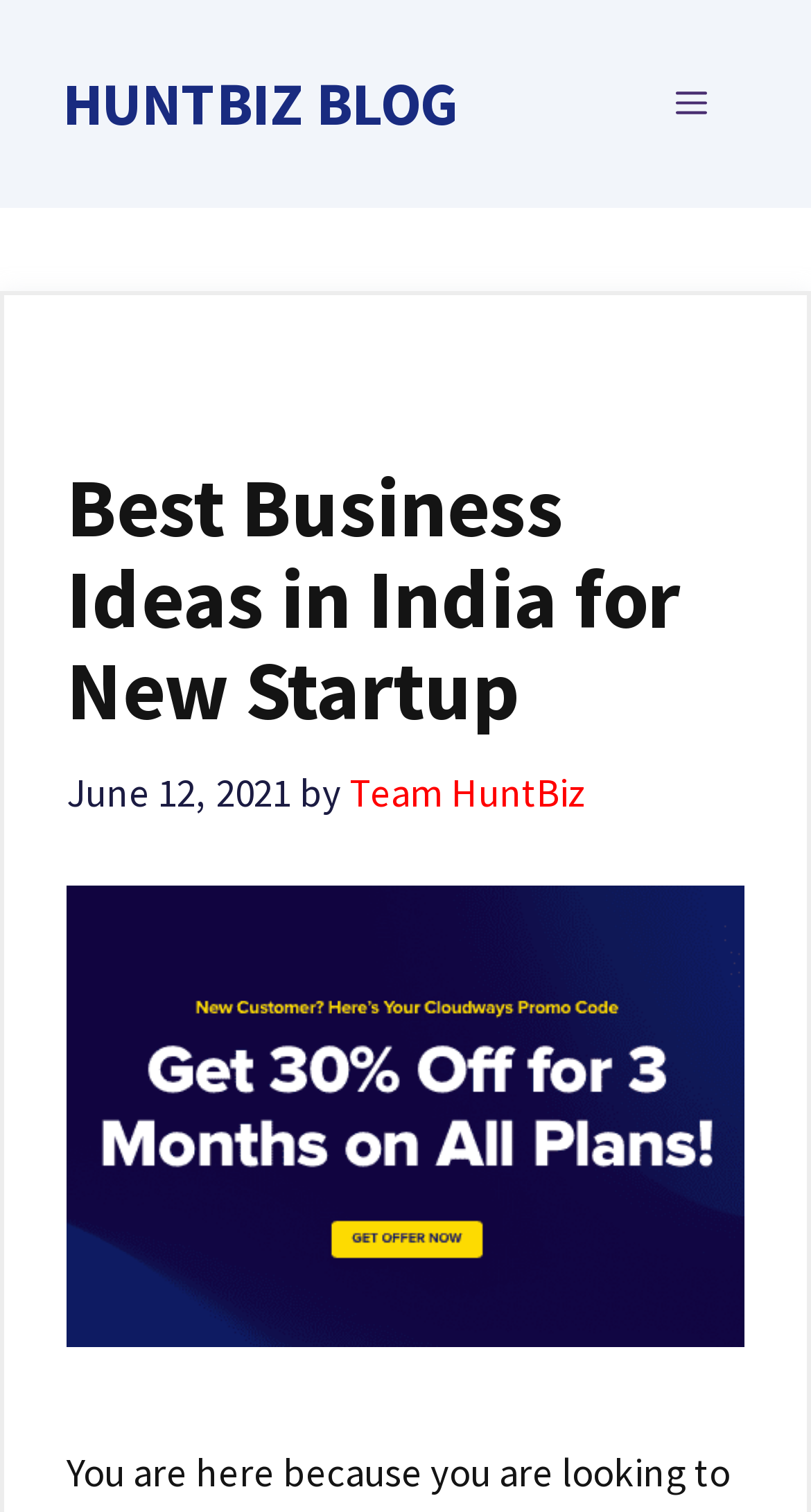Is there a menu button on the webpage?
Using the visual information, respond with a single word or phrase.

Yes